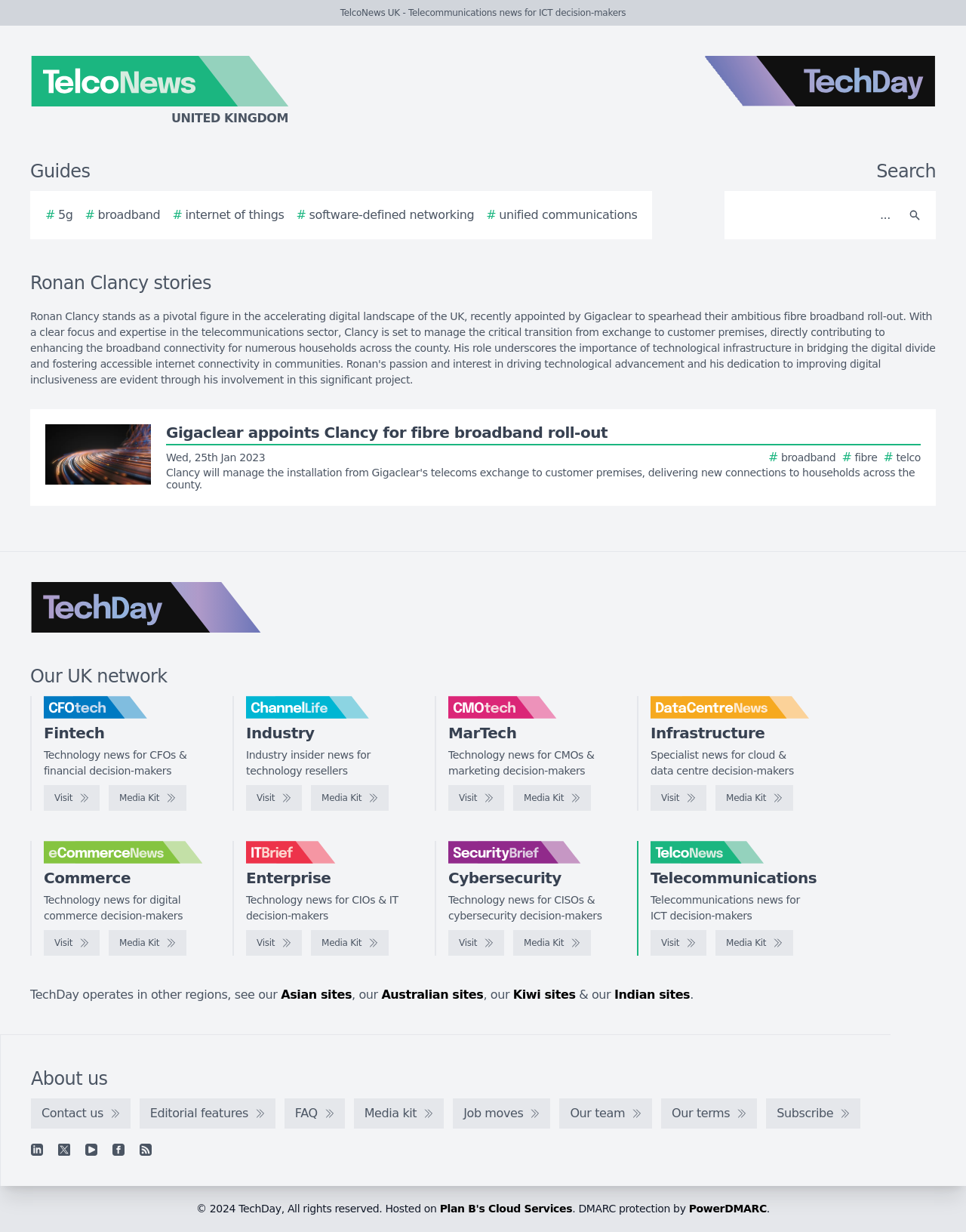Identify the bounding box coordinates of the clickable section necessary to follow the following instruction: "Learn more about editathon.ch initiative". The coordinates should be presented as four float numbers from 0 to 1, i.e., [left, top, right, bottom].

None